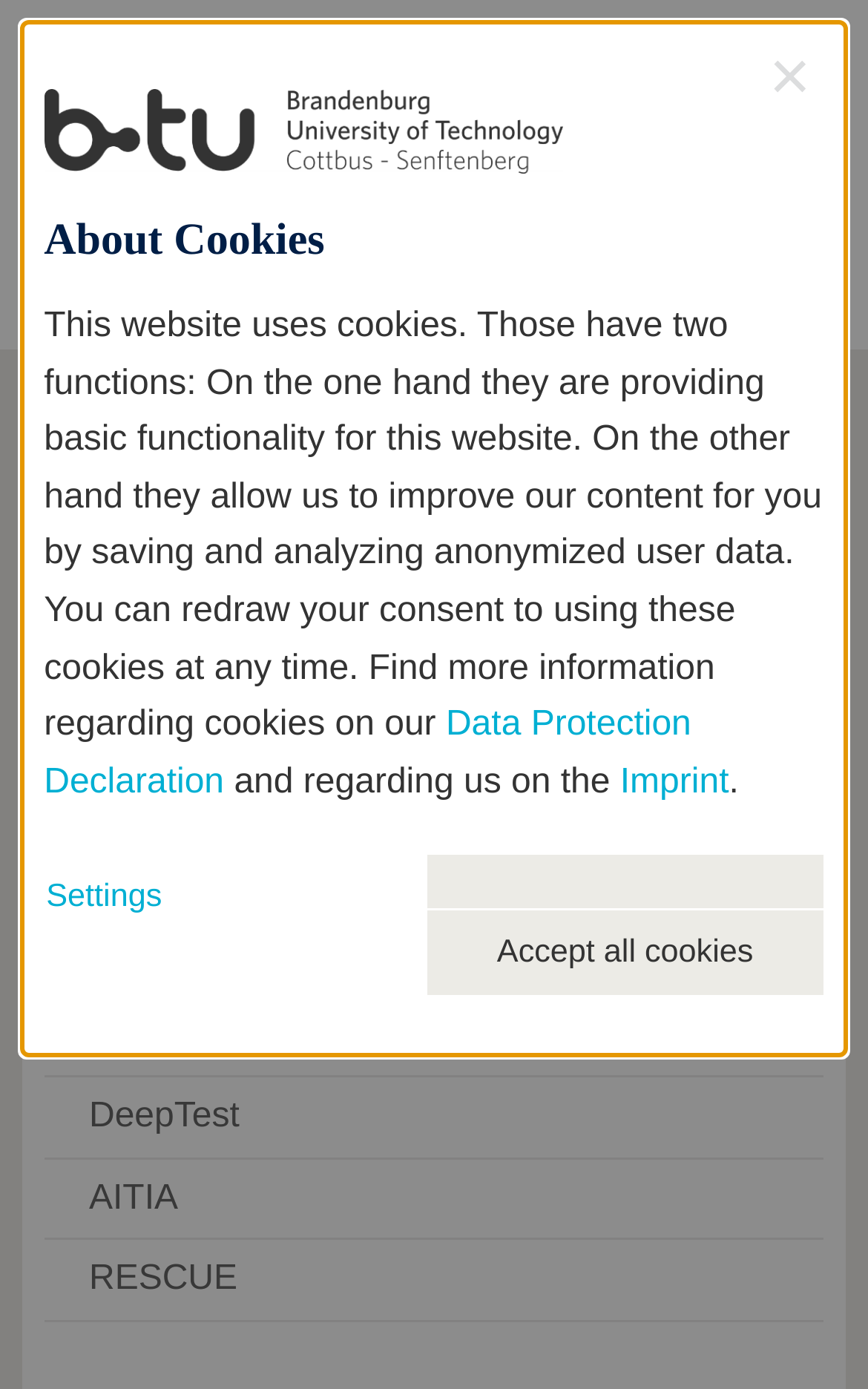What is the name of the first project listed?
Answer with a single word or short phrase according to what you see in the image.

MEDICI-LIBERTAD